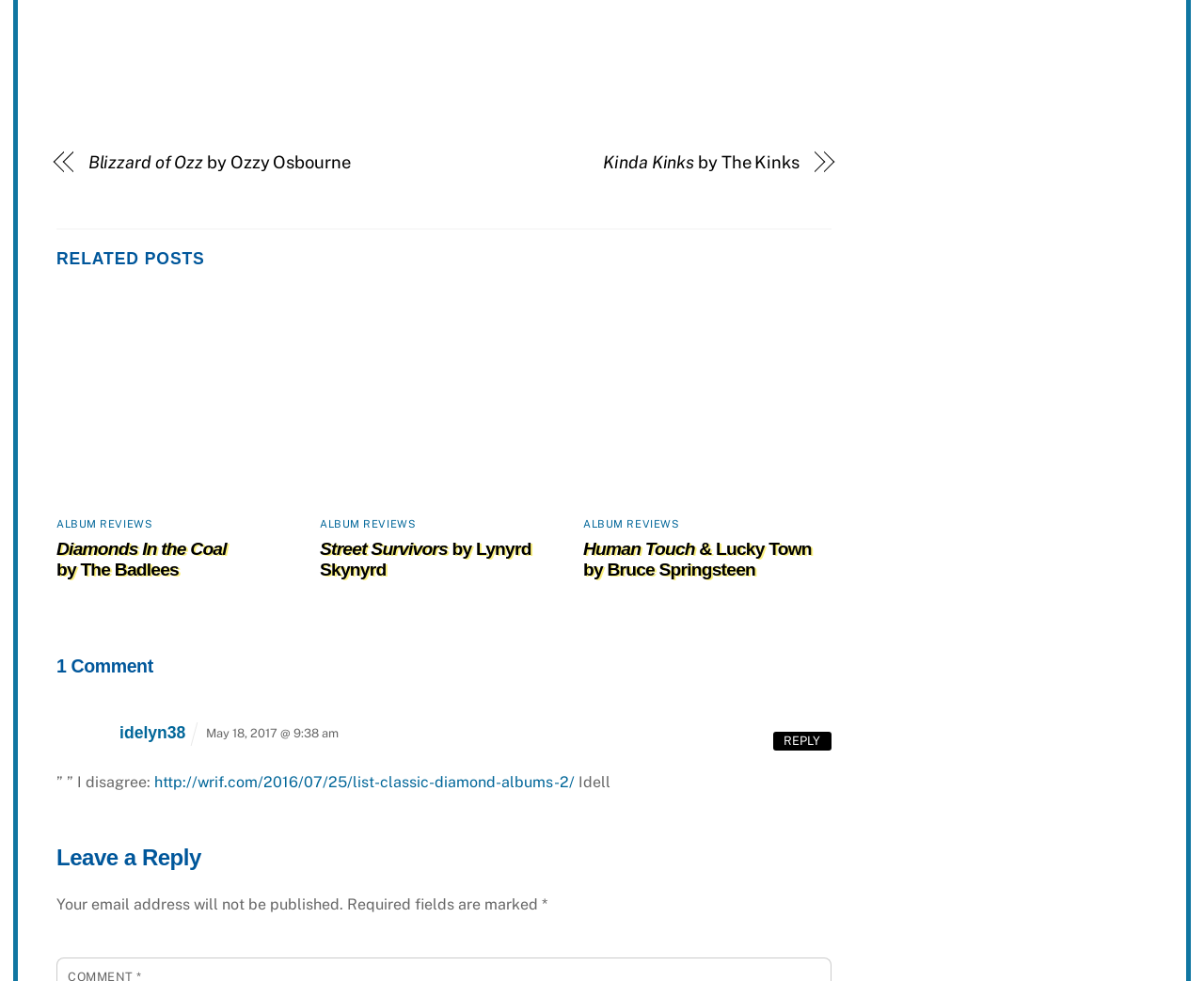Look at the image and write a detailed answer to the question: 
How many album reviews are on this page?

I counted the number of album reviews on this page by looking at the sections with headings that start with the album title, such as 'Diamonds In the Coal by The Badlees' and 'Street Survivors by Lynyrd Skynyrd'. There are three such sections.